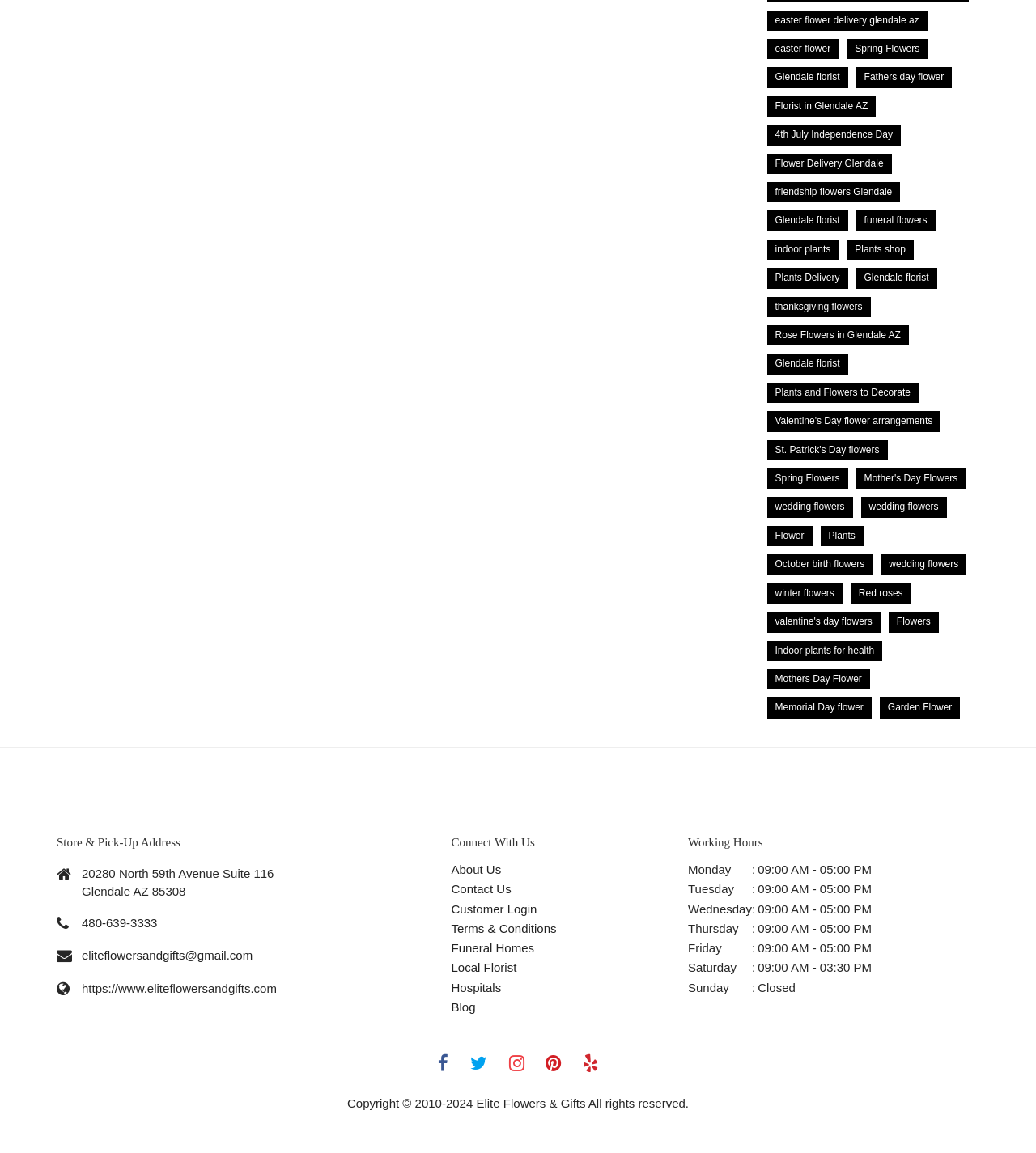What is the website of the store?
Answer with a single word or phrase by referring to the visual content.

https://www.eliteflowersandgifts.com